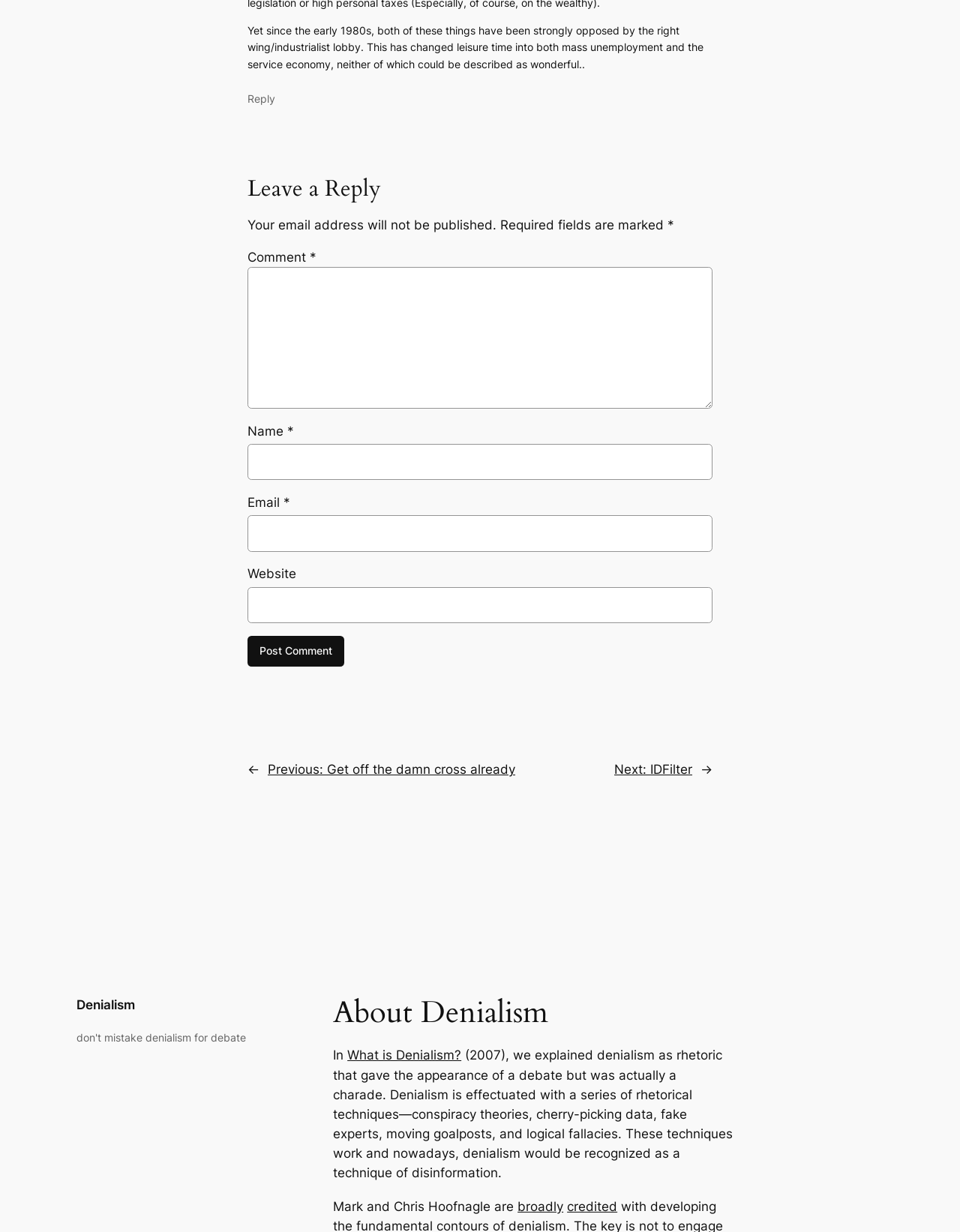What is the purpose of the 'Leave a Reply' section?
Refer to the image and provide a one-word or short phrase answer.

To comment on a post